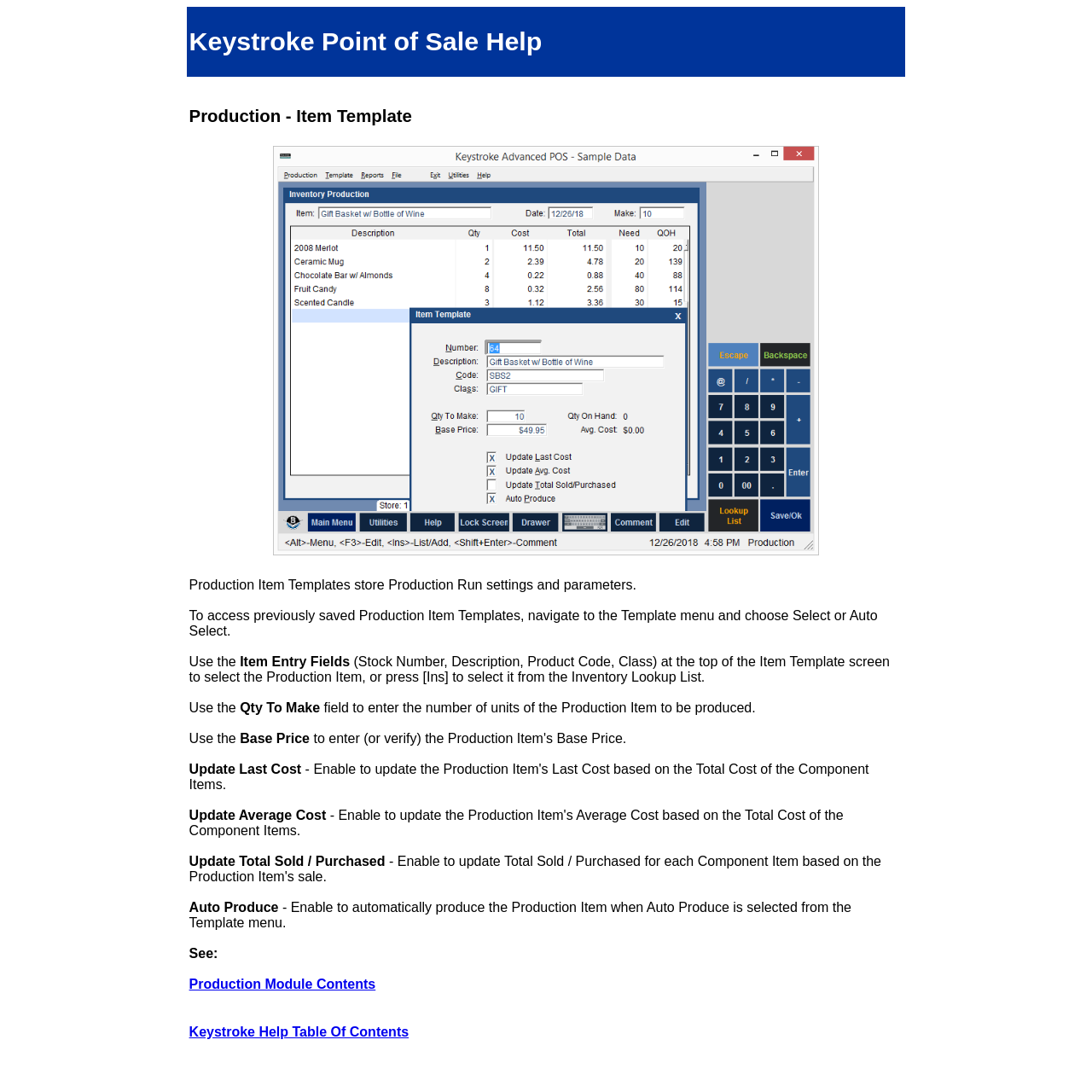What is the purpose of the 'Qty To Make' field?
Using the picture, provide a one-word or short phrase answer.

Enter the number of units to be produced